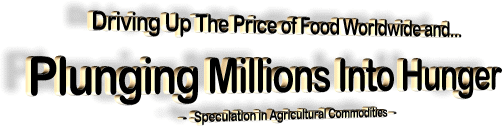What is the subtitle of the headline?
Analyze the image and deliver a detailed answer to the question.

The subtitle of the headline is 'Speculation in Agricultural Commodities', which further emphasizes the root cause of the problem, highlighting the role of speculation in driving up food prices and plunging millions into hunger.